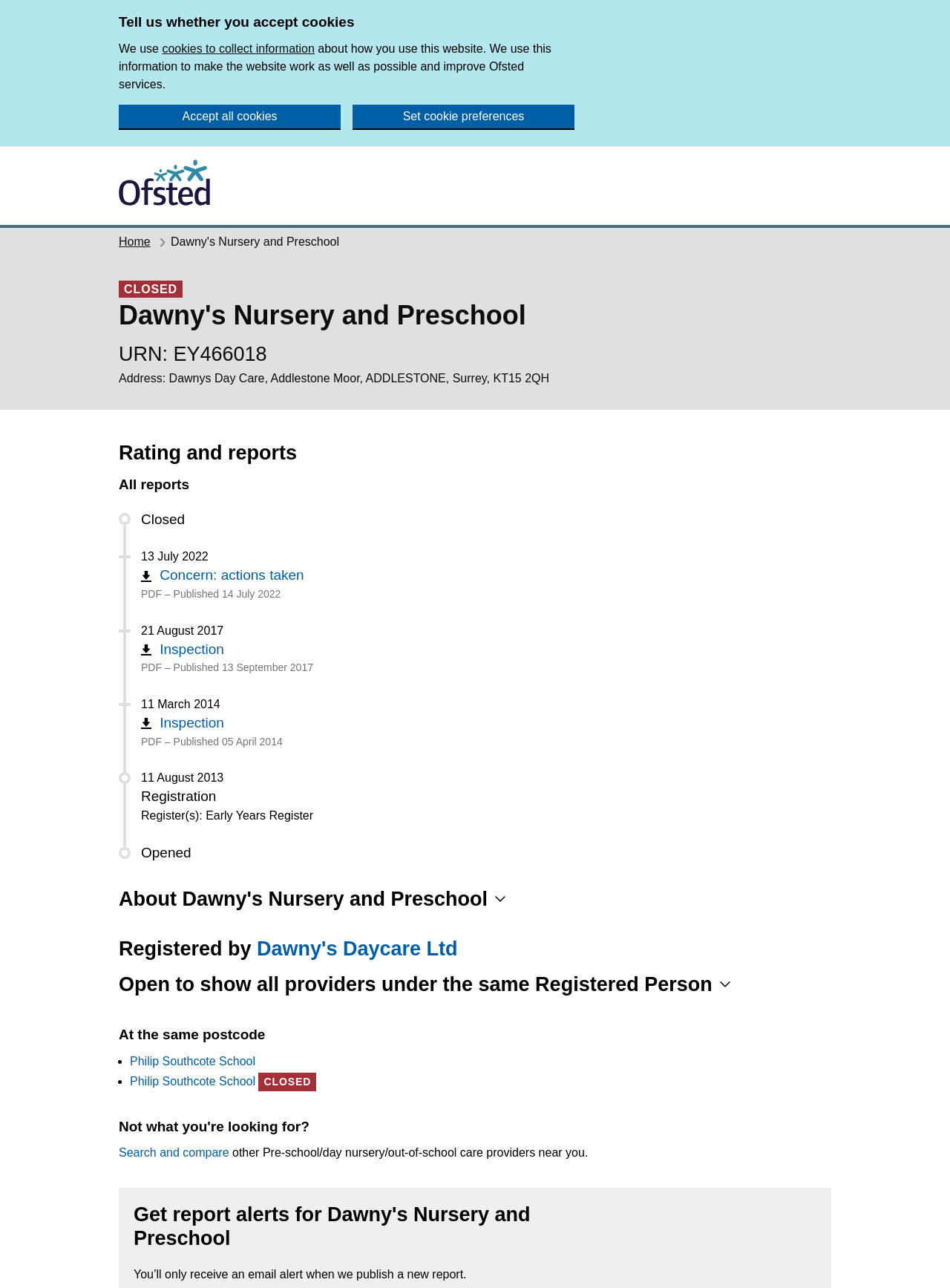Using floating point numbers between 0 and 1, provide the bounding box coordinates in the format (top-left x, top-left y, bottom-right x, bottom-right y). Locate the UI element described here: Ofsted homepage

[0.125, 0.124, 0.222, 0.164]